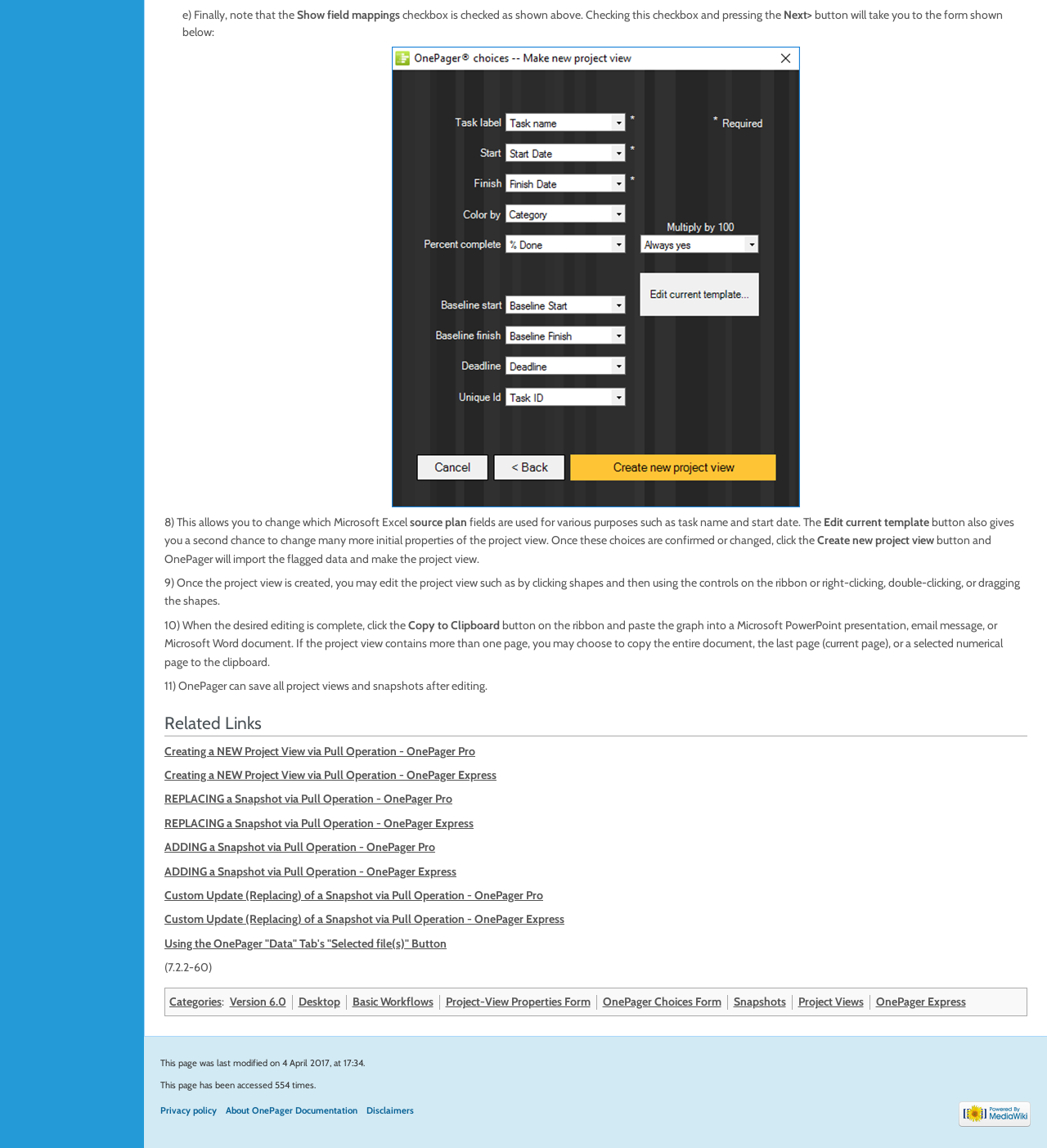Answer the question in one word or a short phrase:
What can be done with a project view after it is created?

Edit, copy to clipboard, or save